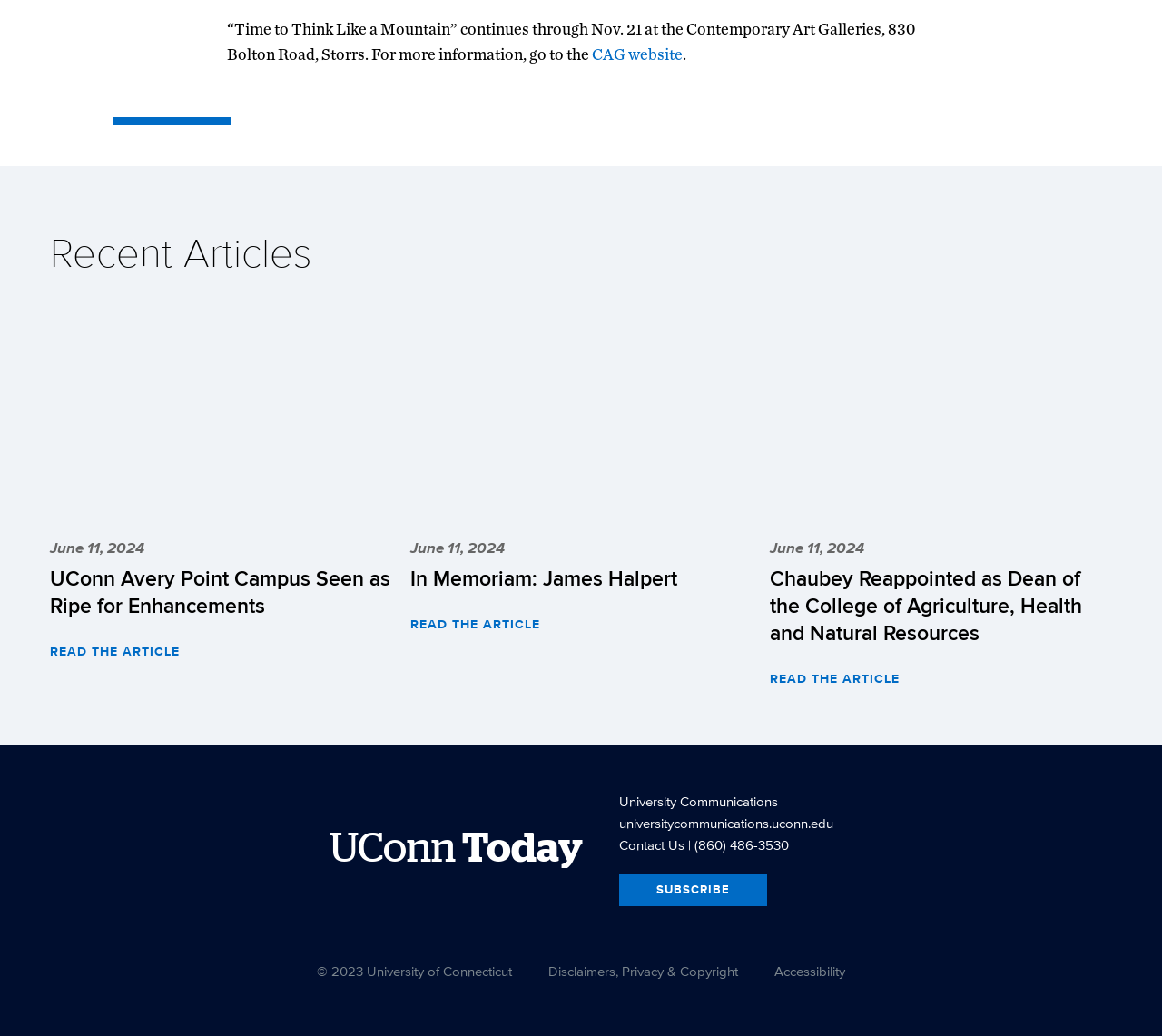Using a single word or phrase, answer the following question: 
What is the name of the dean reappointed?

Indrajeet Chaubey